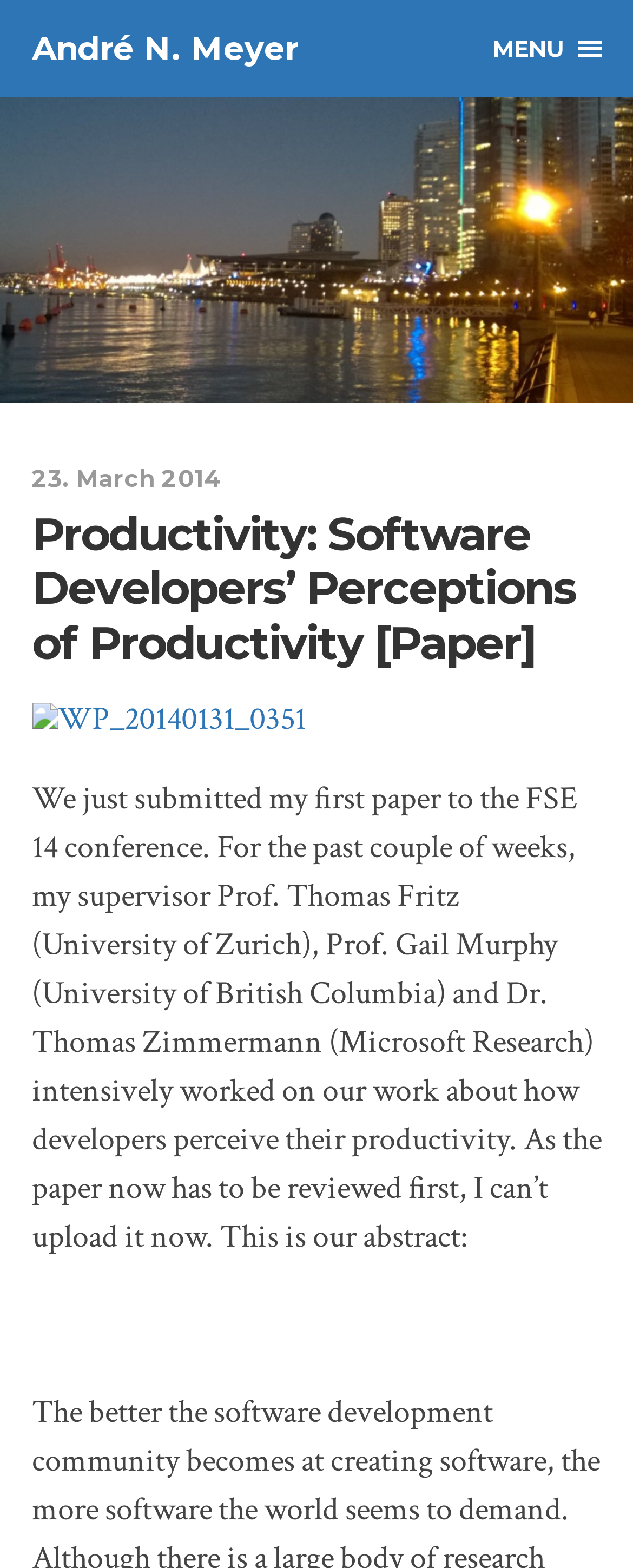Please determine the main heading text of this webpage.

André N. Meyer